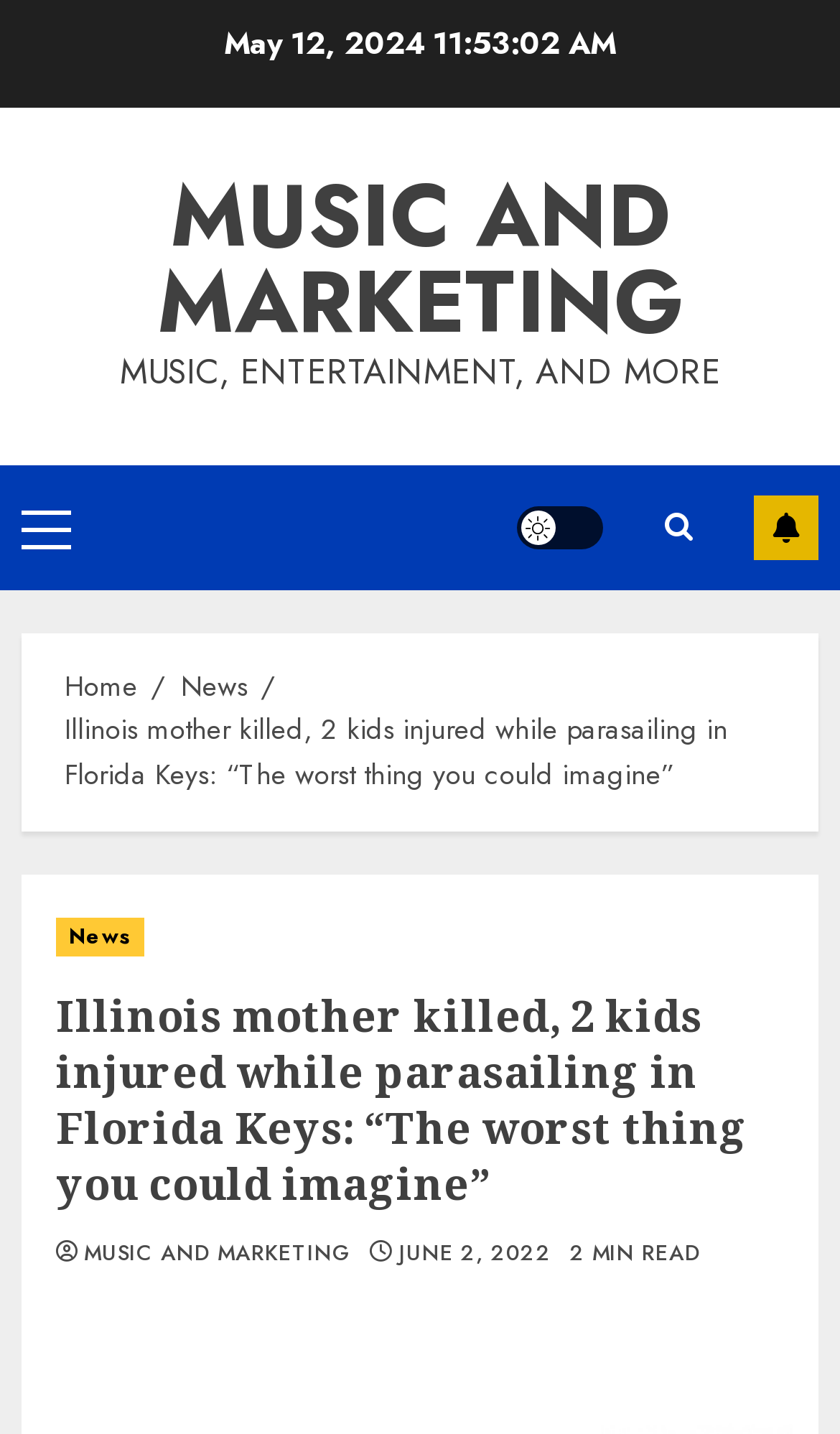Identify the bounding box coordinates of the area you need to click to perform the following instruction: "Subscribe".

[0.897, 0.345, 0.974, 0.39]